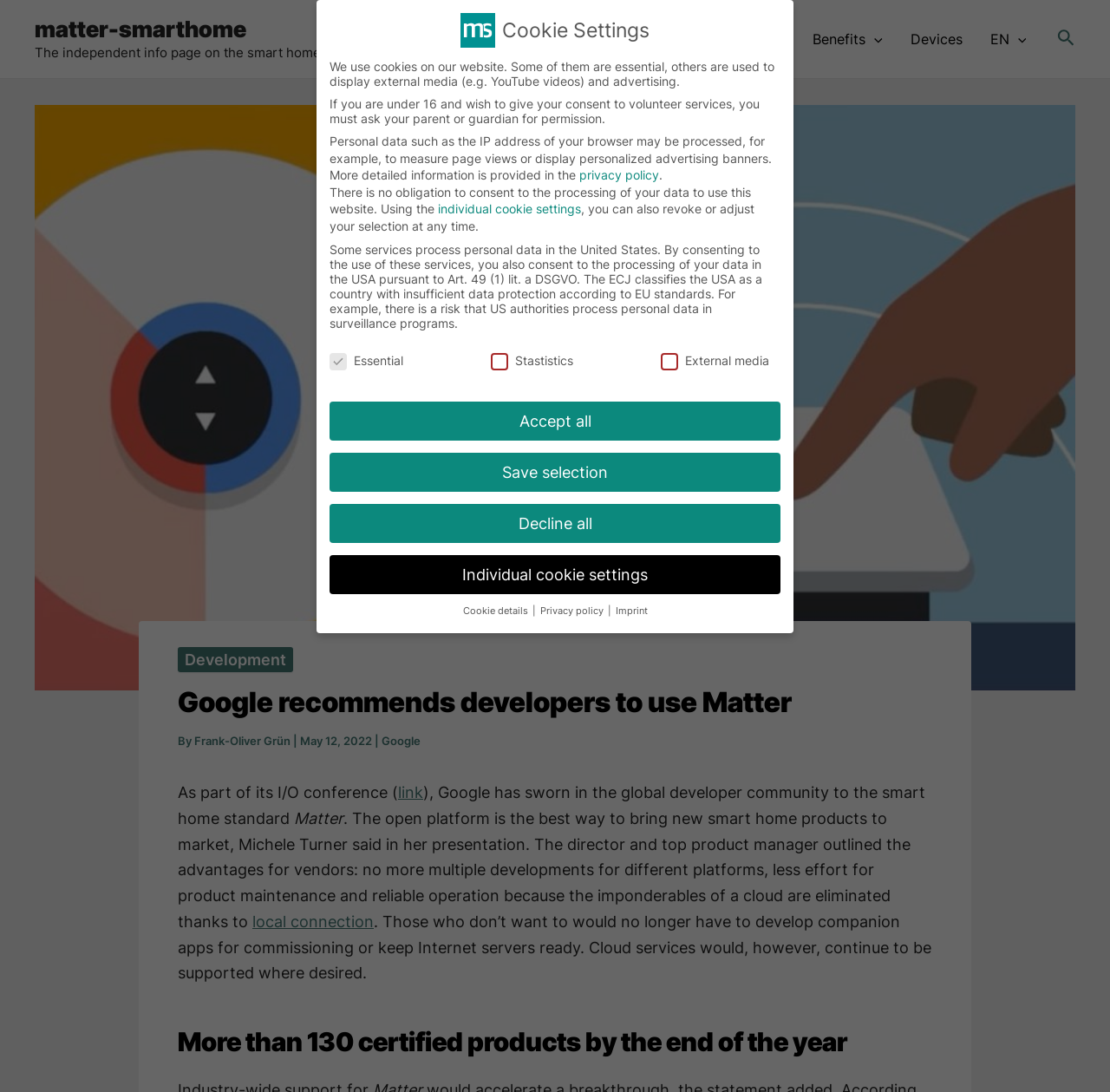Please specify the bounding box coordinates of the clickable region necessary for completing the following instruction: "Toggle the 'Benefits Menu'". The coordinates must consist of four float numbers between 0 and 1, i.e., [left, top, right, bottom].

[0.719, 0.004, 0.807, 0.068]